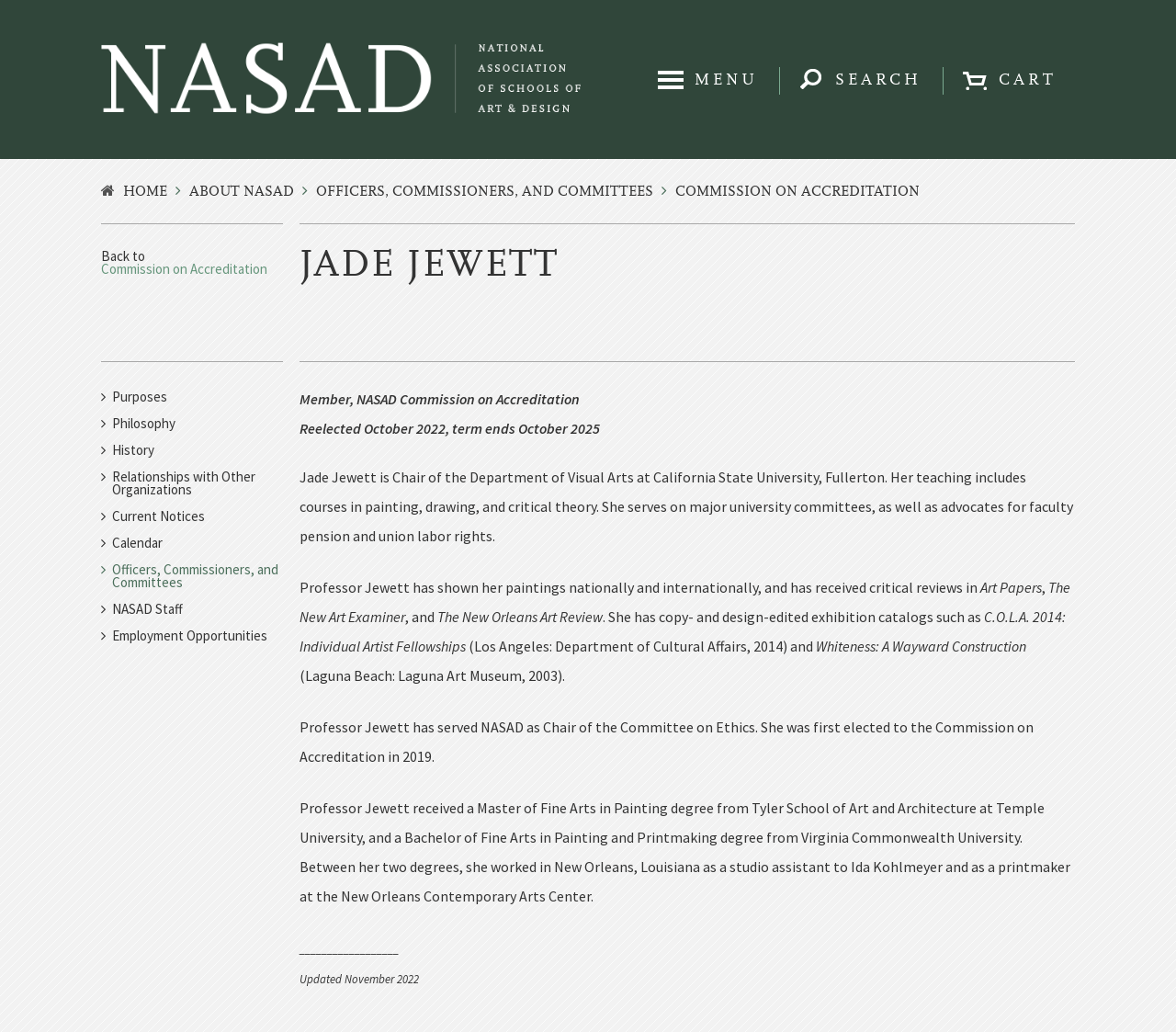Find the bounding box coordinates of the clickable element required to execute the following instruction: "Learn about Commission on Accreditation". Provide the coordinates as four float numbers between 0 and 1, i.e., [left, top, right, bottom].

[0.574, 0.179, 0.782, 0.193]